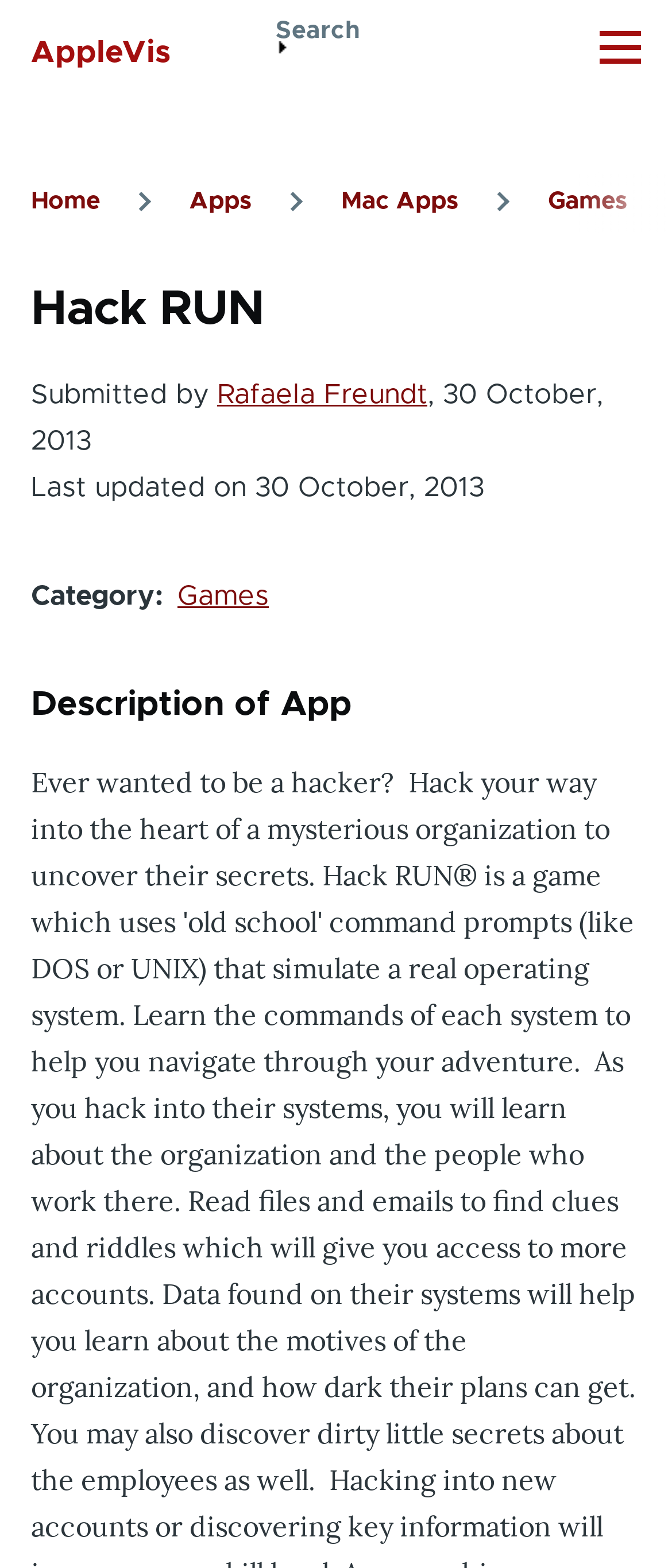Produce an extensive caption that describes everything on the webpage.

The webpage is about the game "Hack RUN" and appears to be a game description page on the AppleVis website. At the top of the page, there is a "Skip to main content" link, followed by a banner that contains a link to "AppleVis". To the right of the banner, there is a site search bar with a "Search" button.

On the top right corner, there is a "Main Menu" button. Below the banner, there is a breadcrumb navigation menu that shows the path "Home > Apps > Mac Apps > Games > Hack RUN". The breadcrumb menu is located at the top left of the page.

The main content of the page is dedicated to the game "Hack RUN". There is a heading that reads "Hack RUN" followed by information about the game, including the submitter's name, "Rafaela Freundt", and the date the game was submitted, "30 October, 2013". The game's last update date is also provided.

Below the game information, there is a category section that indicates the game belongs to the "Games" category. The main description of the game is headed by a "Description of App" heading, but the actual description text is not provided in the accessibility tree.